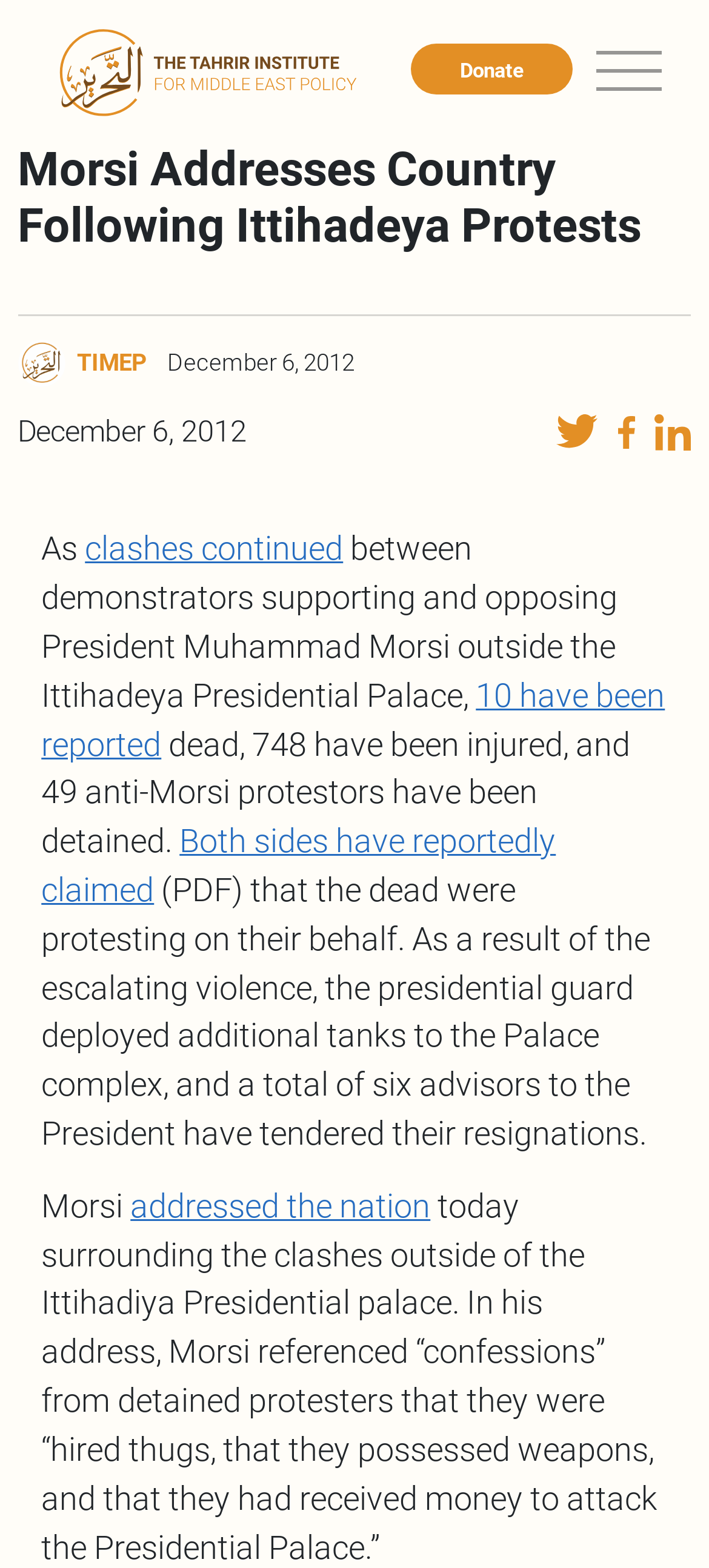Locate the bounding box coordinates of the element I should click to achieve the following instruction: "Click the link to TIMEP".

[0.108, 0.22, 0.206, 0.243]